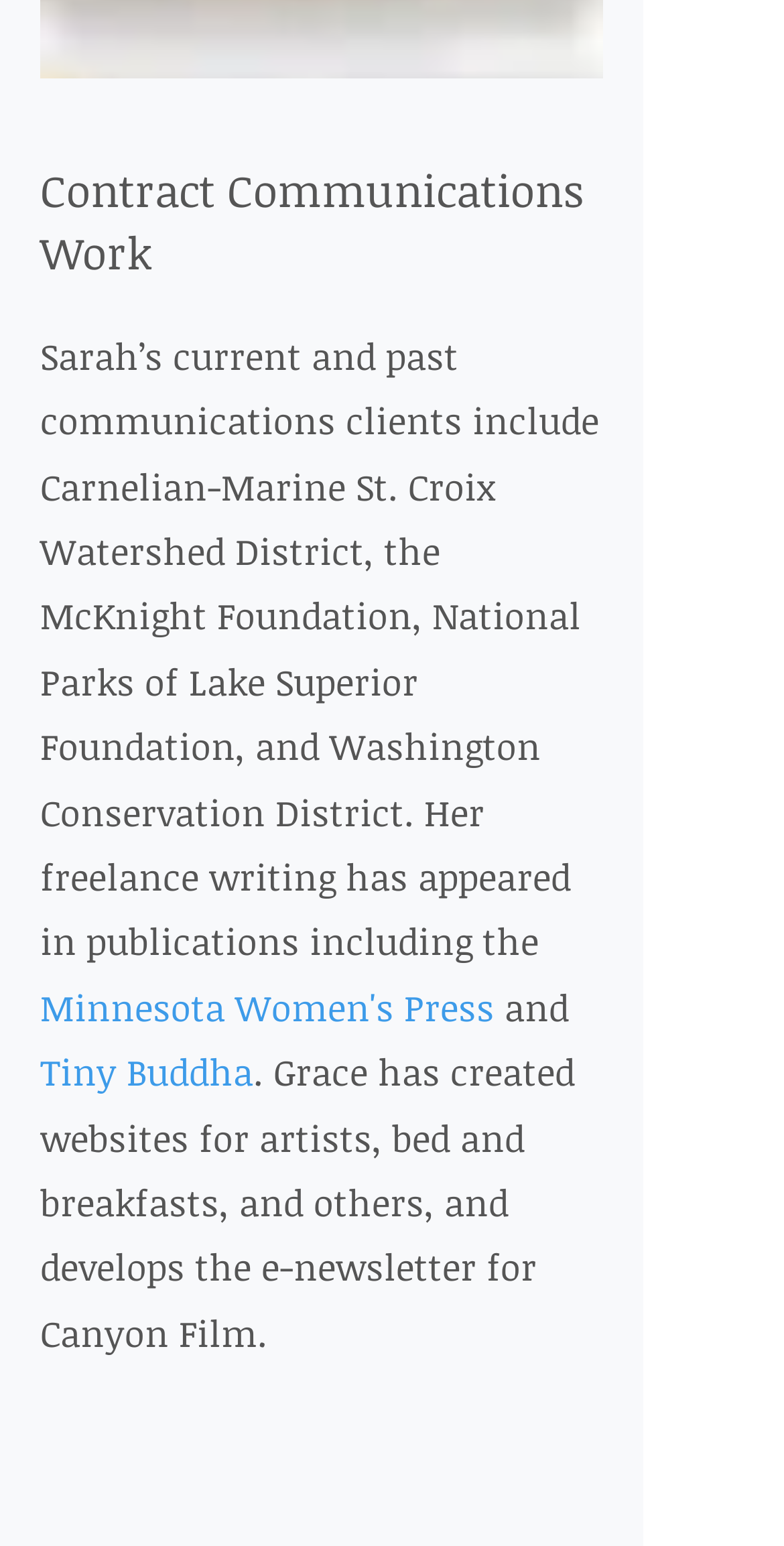Identify the bounding box coordinates for the UI element described as follows: Minnesota Women's Press. Use the format (top-left x, top-left y, bottom-right x, bottom-right y) and ensure all values are floating point numbers between 0 and 1.

[0.051, 0.636, 0.631, 0.667]